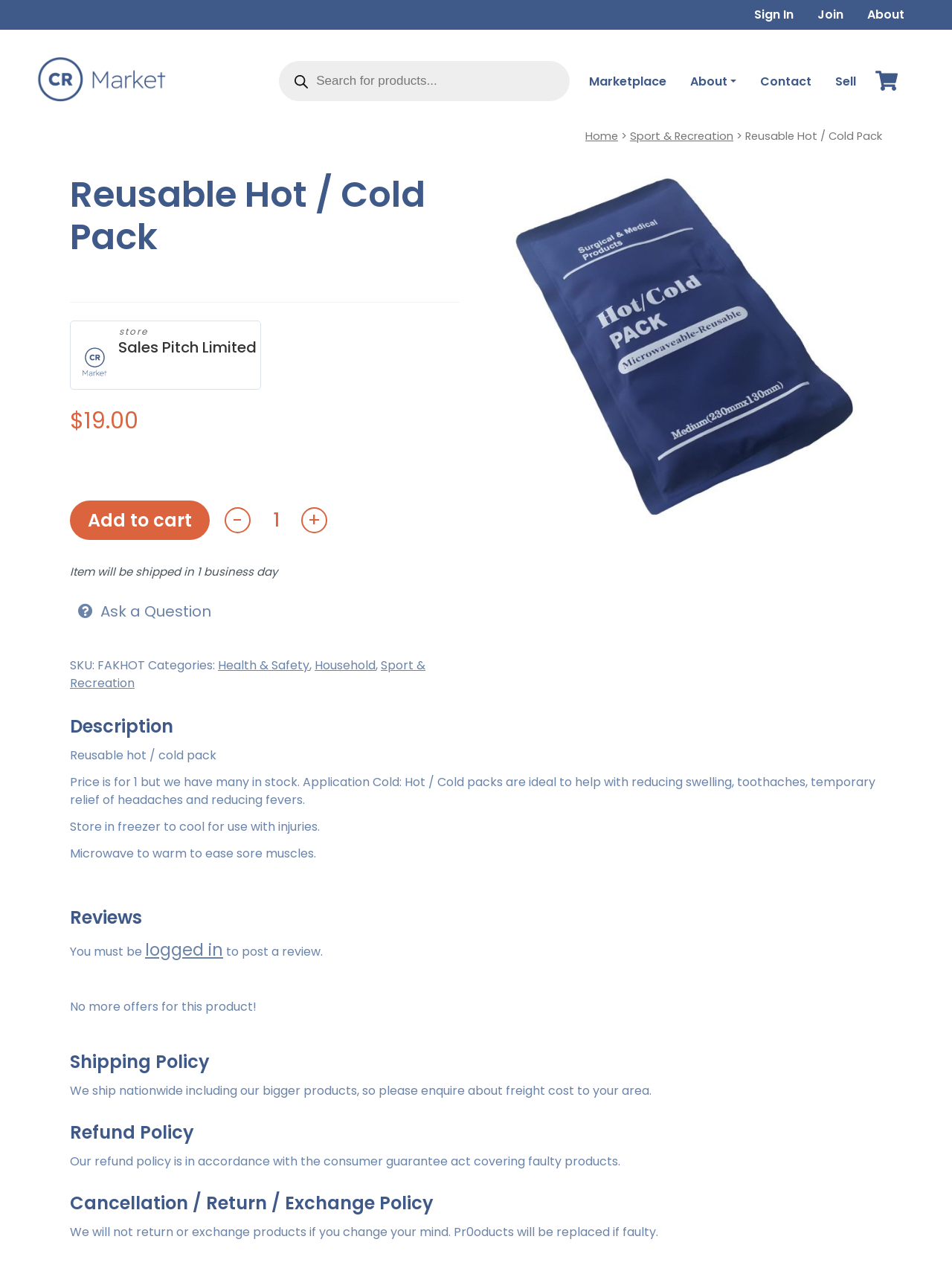Locate the bounding box coordinates of the clickable element to fulfill the following instruction: "Ask a question about the product". Provide the coordinates as four float numbers between 0 and 1 in the format [left, top, right, bottom].

[0.073, 0.468, 0.23, 0.492]